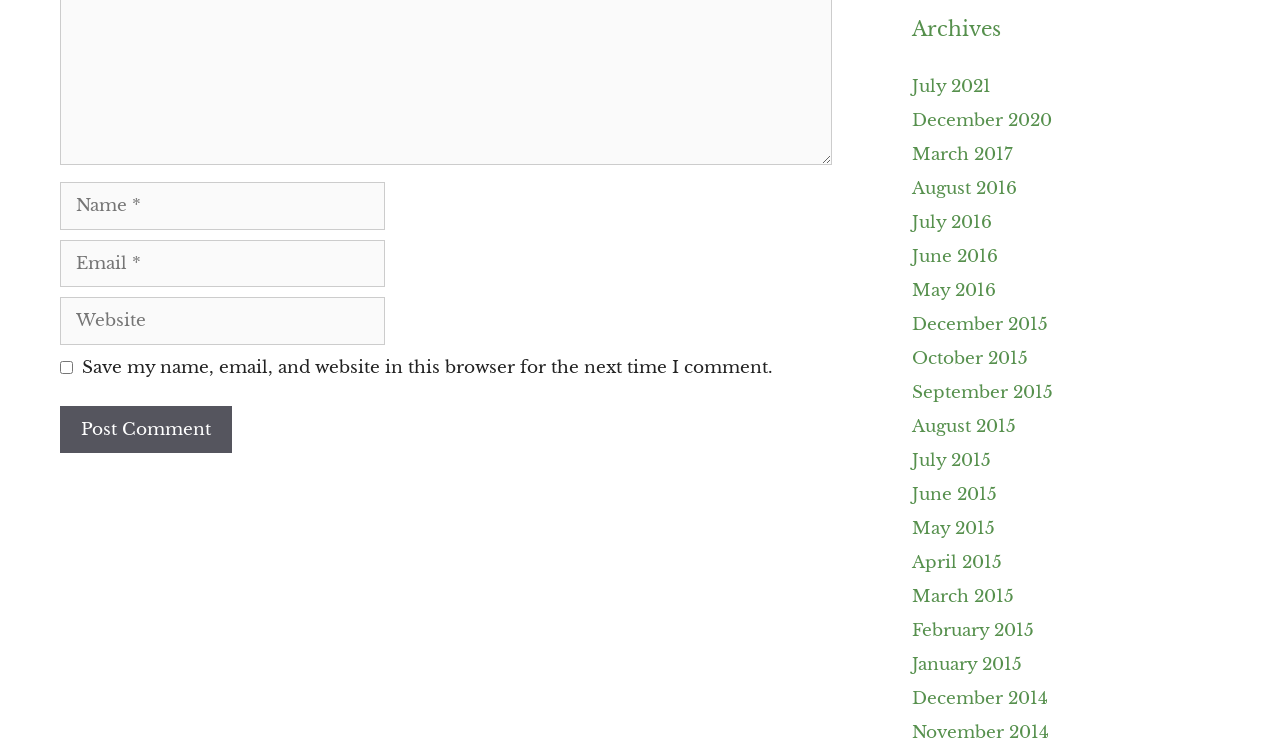What is the label of the first textbox?
Use the screenshot to answer the question with a single word or phrase.

Name